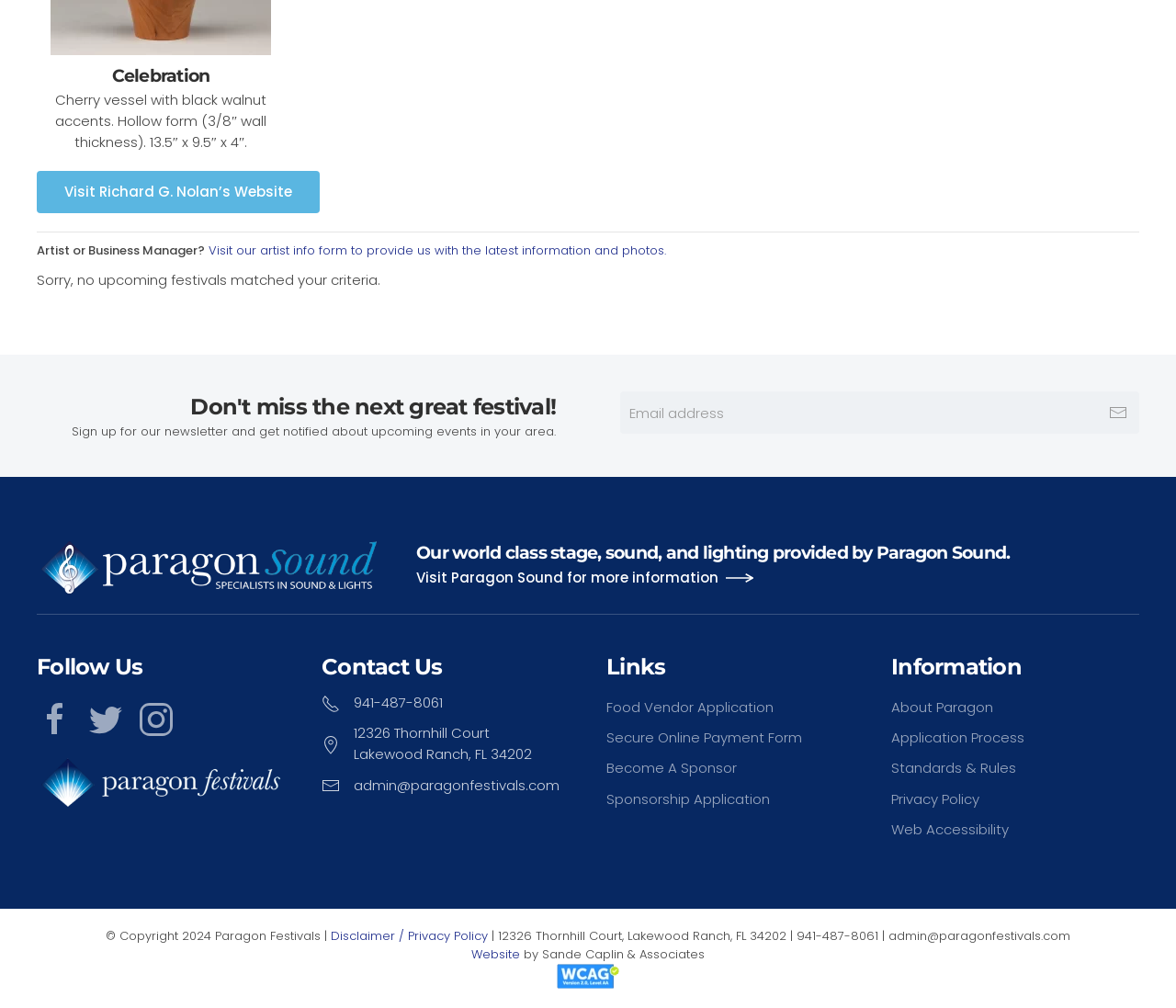Please identify the coordinates of the bounding box for the clickable region that will accomplish this instruction: "Visit us on Instagram".

[0.117, 0.703, 0.148, 0.722]